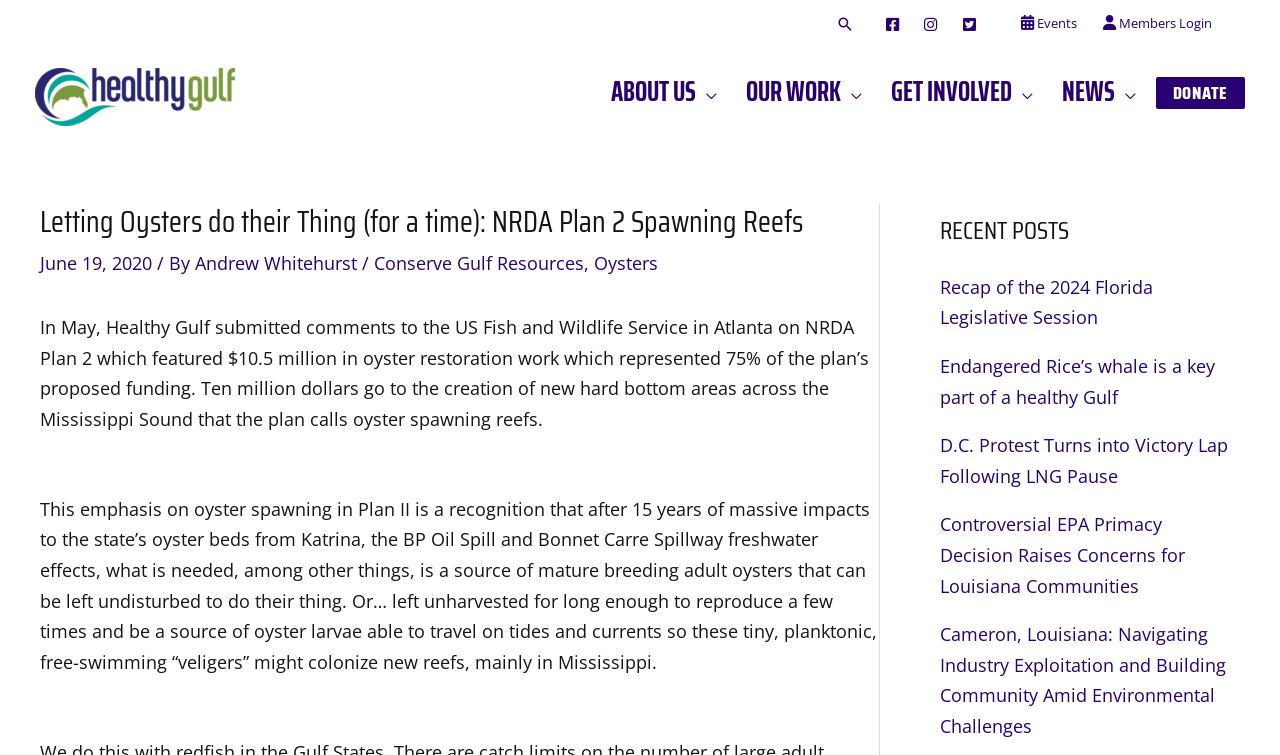Determine the bounding box for the UI element that matches this description: "aria-label="Search icon link"".

[0.653, 0.017, 0.667, 0.049]